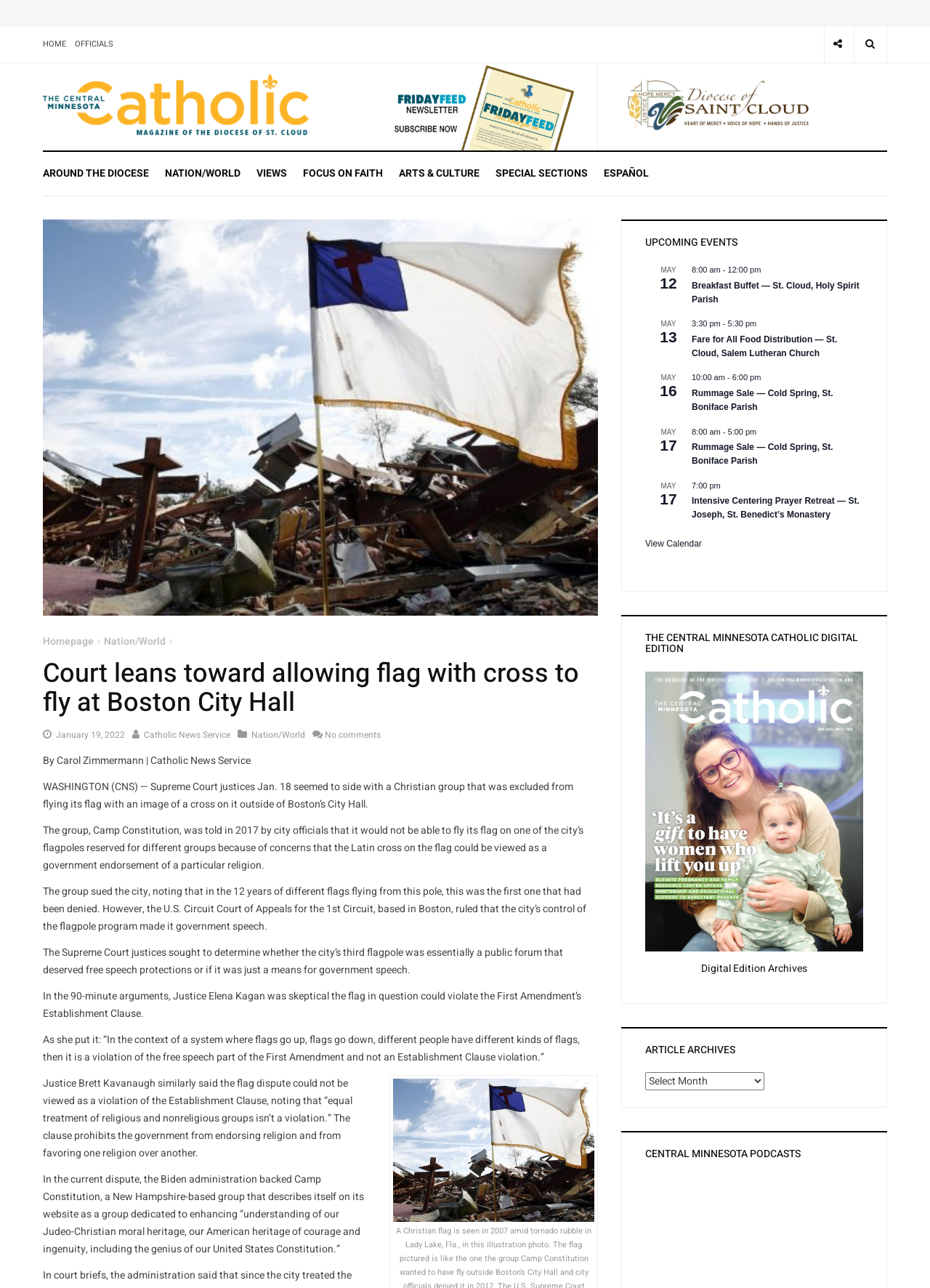Pinpoint the bounding box coordinates of the clickable area needed to execute the instruction: "Click on Astronomy and Space". The coordinates should be specified as four float numbers between 0 and 1, i.e., [left, top, right, bottom].

None